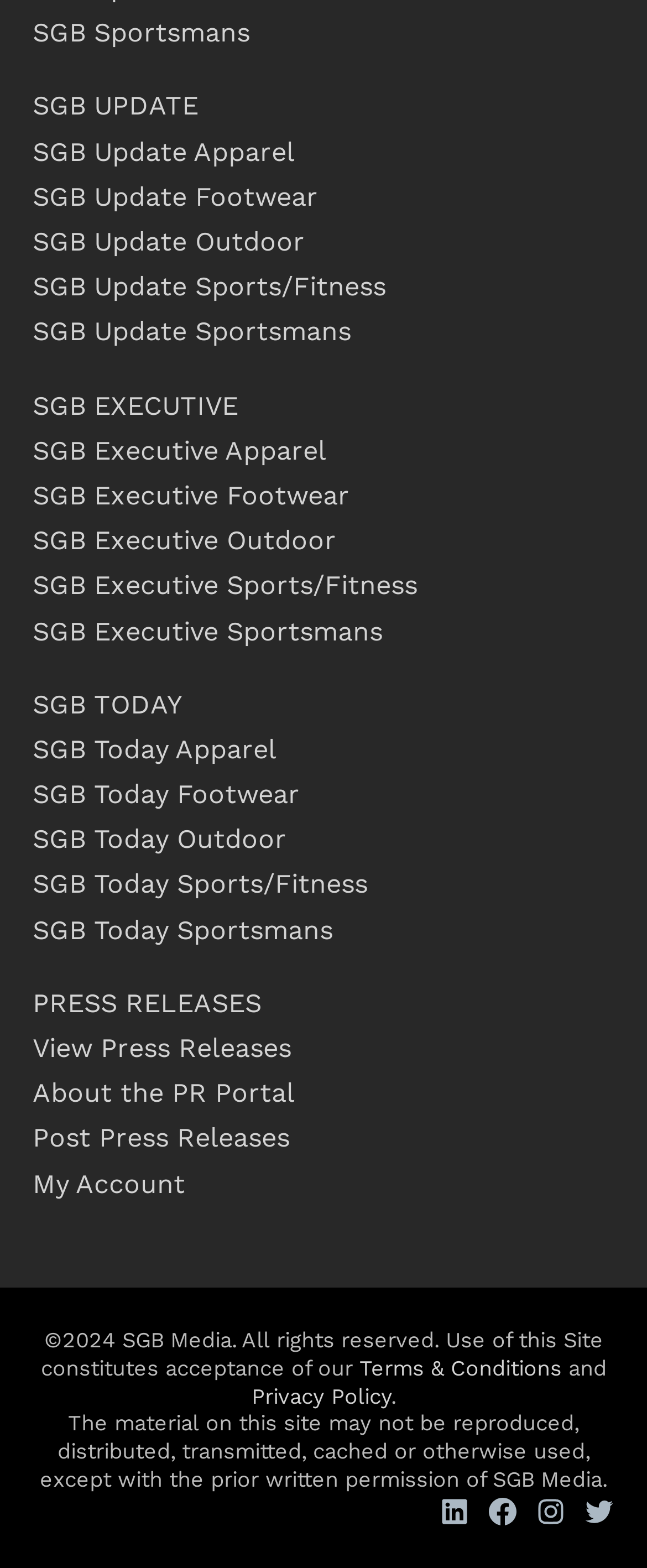Given the content of the image, can you provide a detailed answer to the question?
How many categories are under SGB Update?

By examining the links under 'SGB UPDATE', I can see that there are 5 categories: Apparel, Footwear, Outdoor, Sports/Fitness, and Sportsmans.